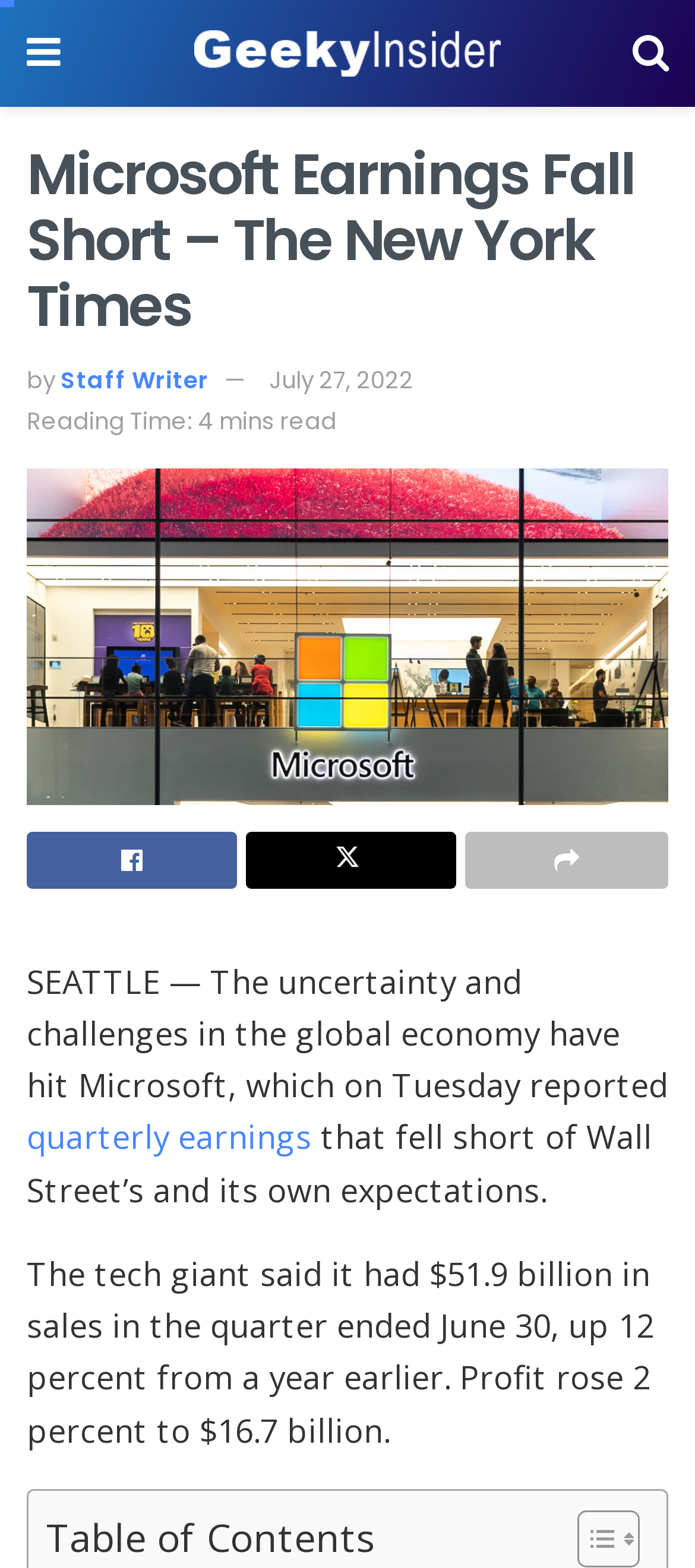Identify and extract the main heading from the webpage.

Microsoft Earnings Fall Short – The New York Times